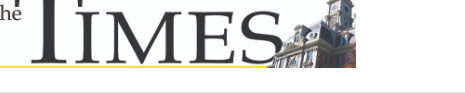Convey a detailed narrative of what is depicted in the image.

The image features the logo of "The Times," prominently displayed at the top of a webpage. This logo is part of an article titled "New Times Journalist Likes to Write, Tell Stories, Mind Others’ Business" from The Times of Noblesville. The design incorporates bold typography with a yellow underline, visually highlighting the name. The backdrop suggests a classic newspaper style, indicative of storytelling and journalism, aligning with the article's theme of introducing Joe LaRue, the new managing editor. The image, along with the article, emphasizes the publication's commitment to local news and community engagement.